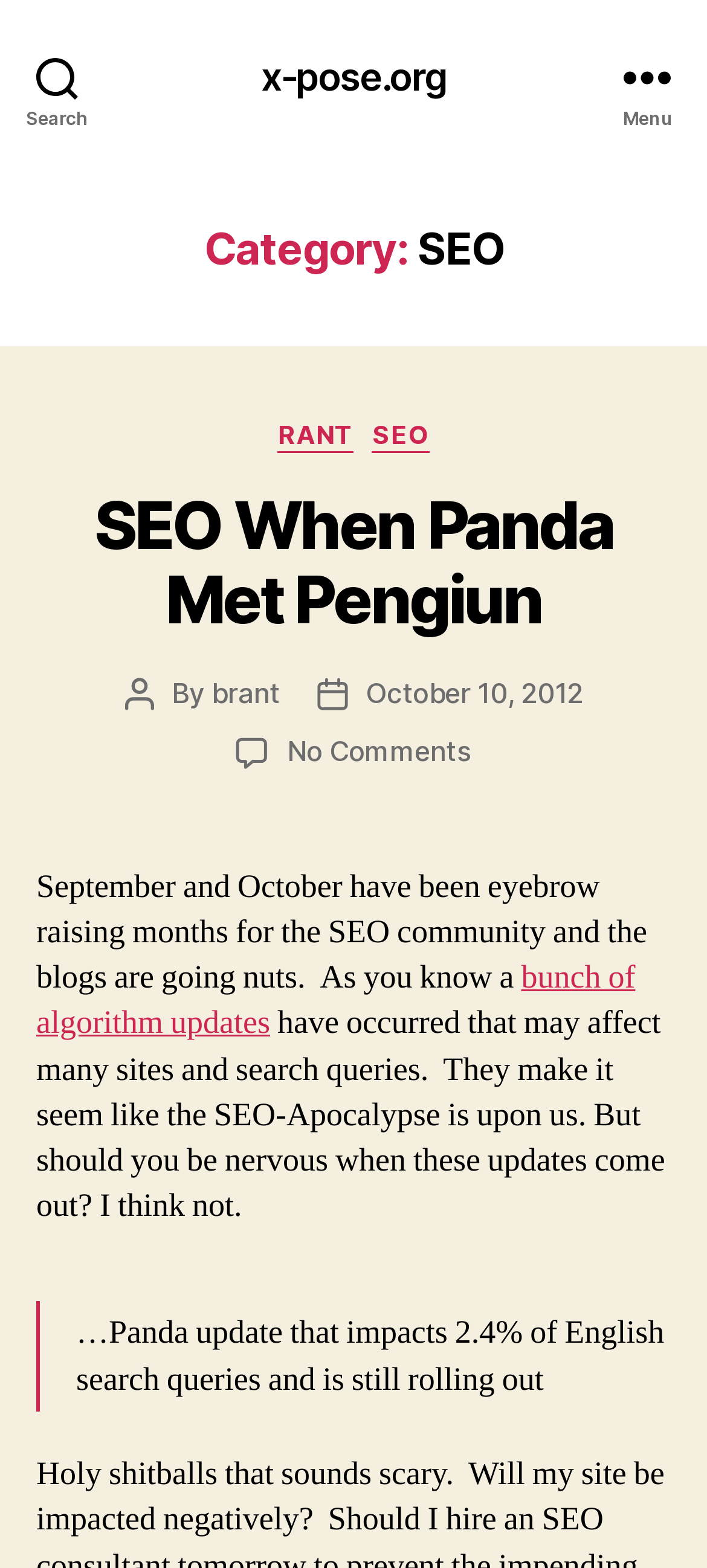Who is the author of the post?
Using the information presented in the image, please offer a detailed response to the question.

I found the author's name by looking at the link 'brant' which is a child element of the StaticText 'By' and is located near the 'Post author' text.